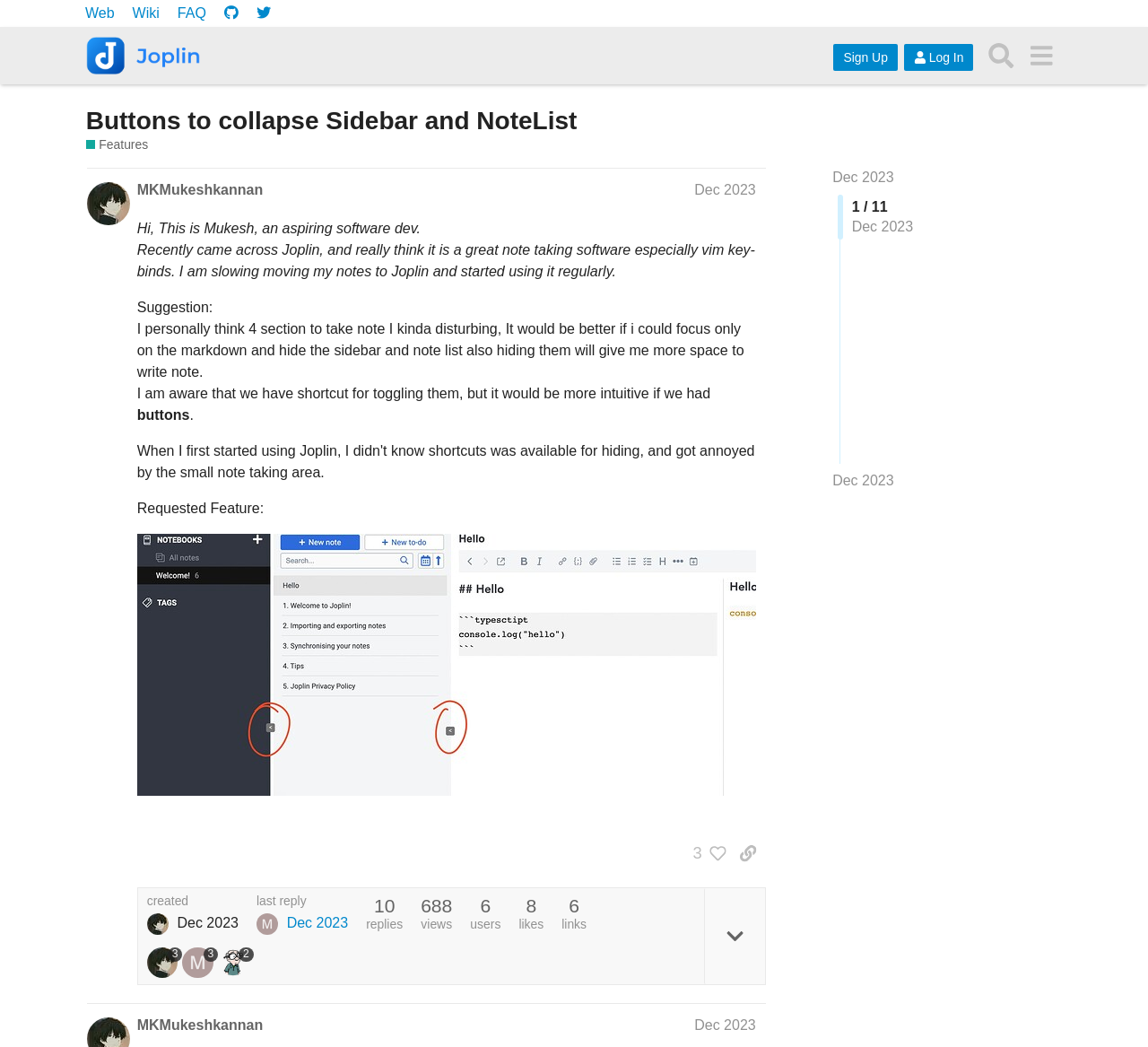Please identify the bounding box coordinates of the area that needs to be clicked to fulfill the following instruction: "Like this post."

[0.596, 0.801, 0.632, 0.83]